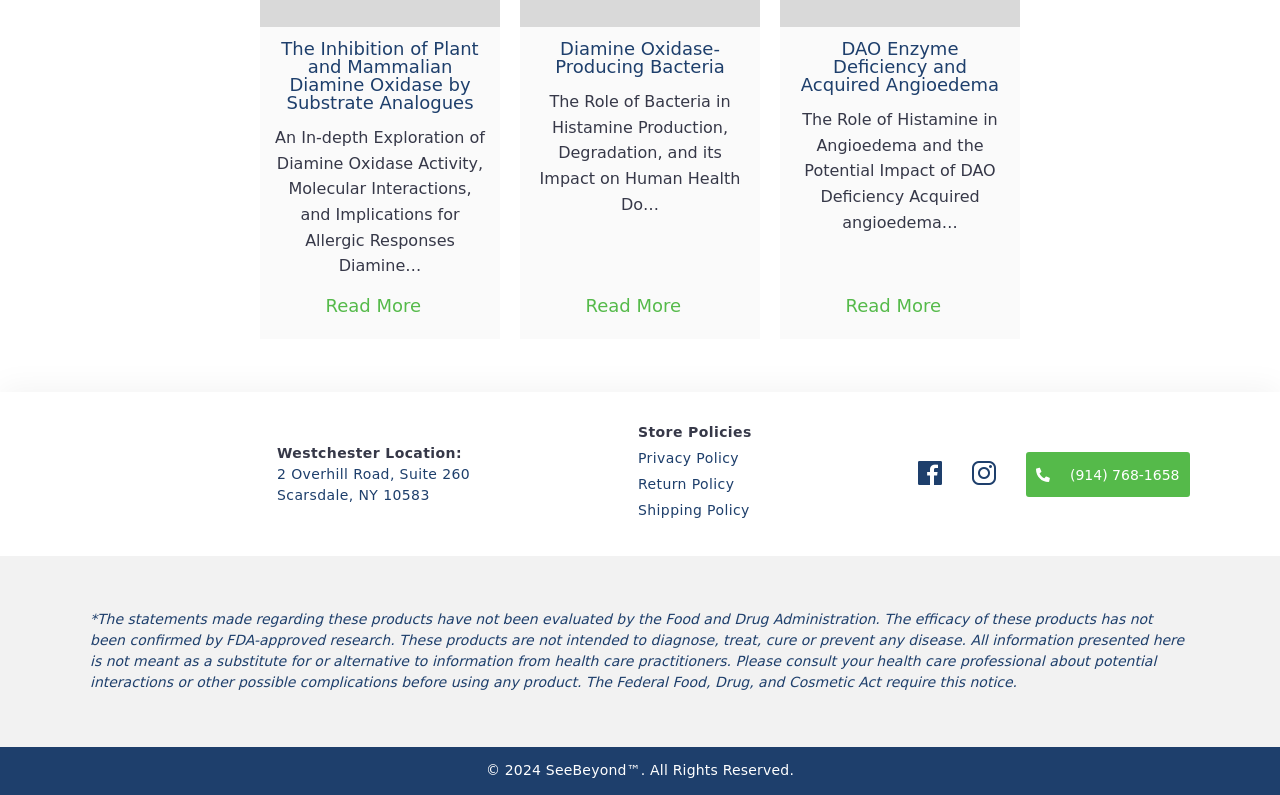Determine the bounding box coordinates of the element that should be clicked to execute the following command: "Call the phone number".

[0.802, 0.568, 0.93, 0.625]